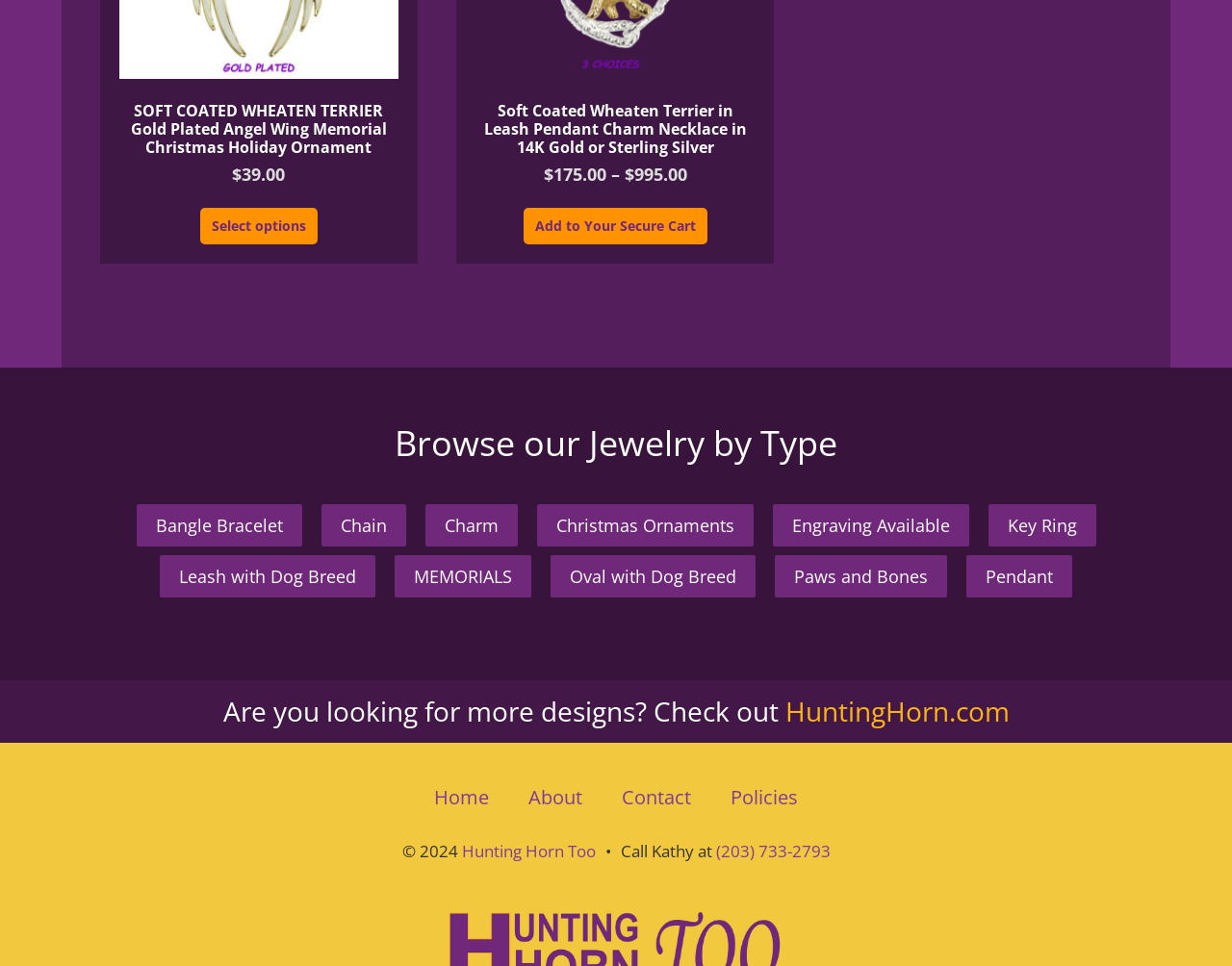How many jewelry types can be browsed on this page?
By examining the image, provide a one-word or phrase answer.

11